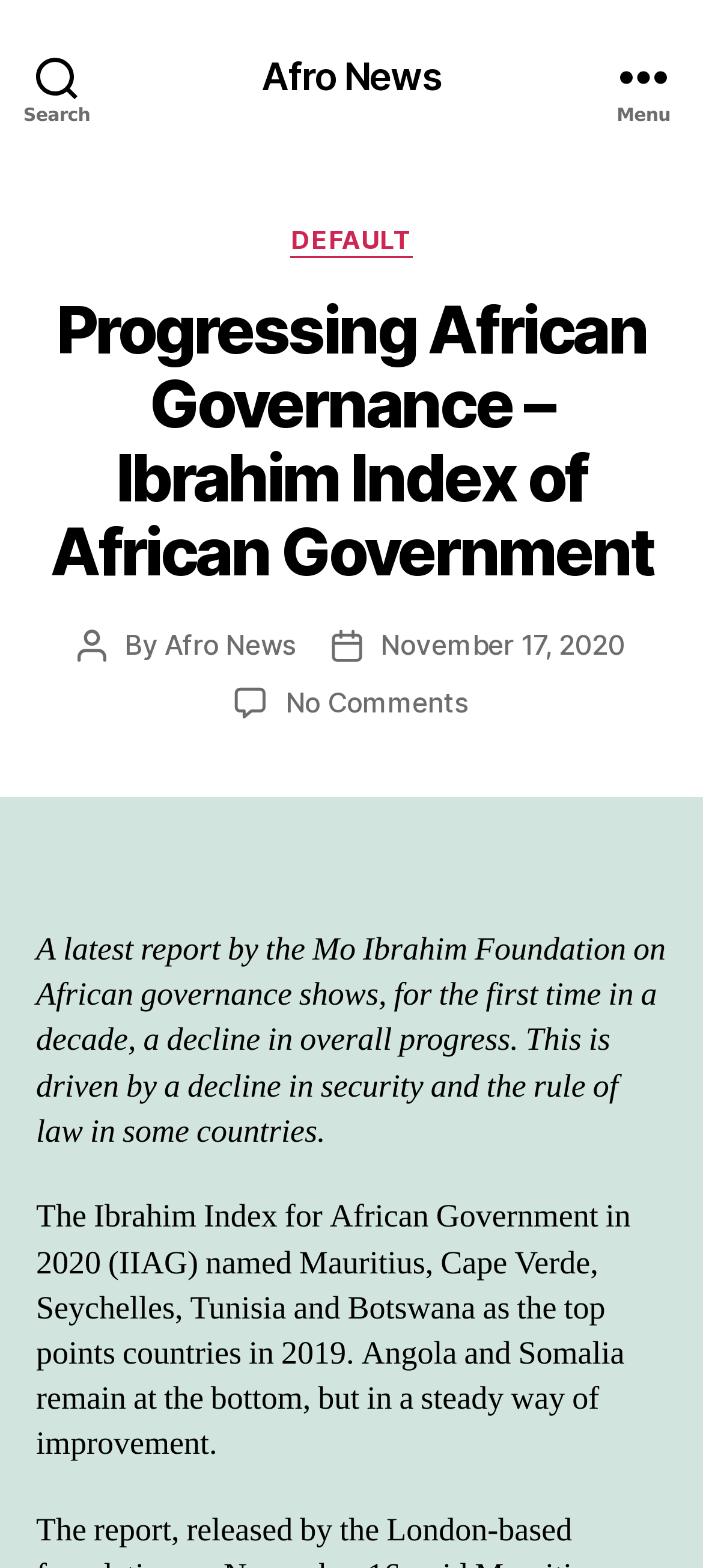Given the element description "Afro News" in the screenshot, predict the bounding box coordinates of that UI element.

[0.372, 0.036, 0.628, 0.06]